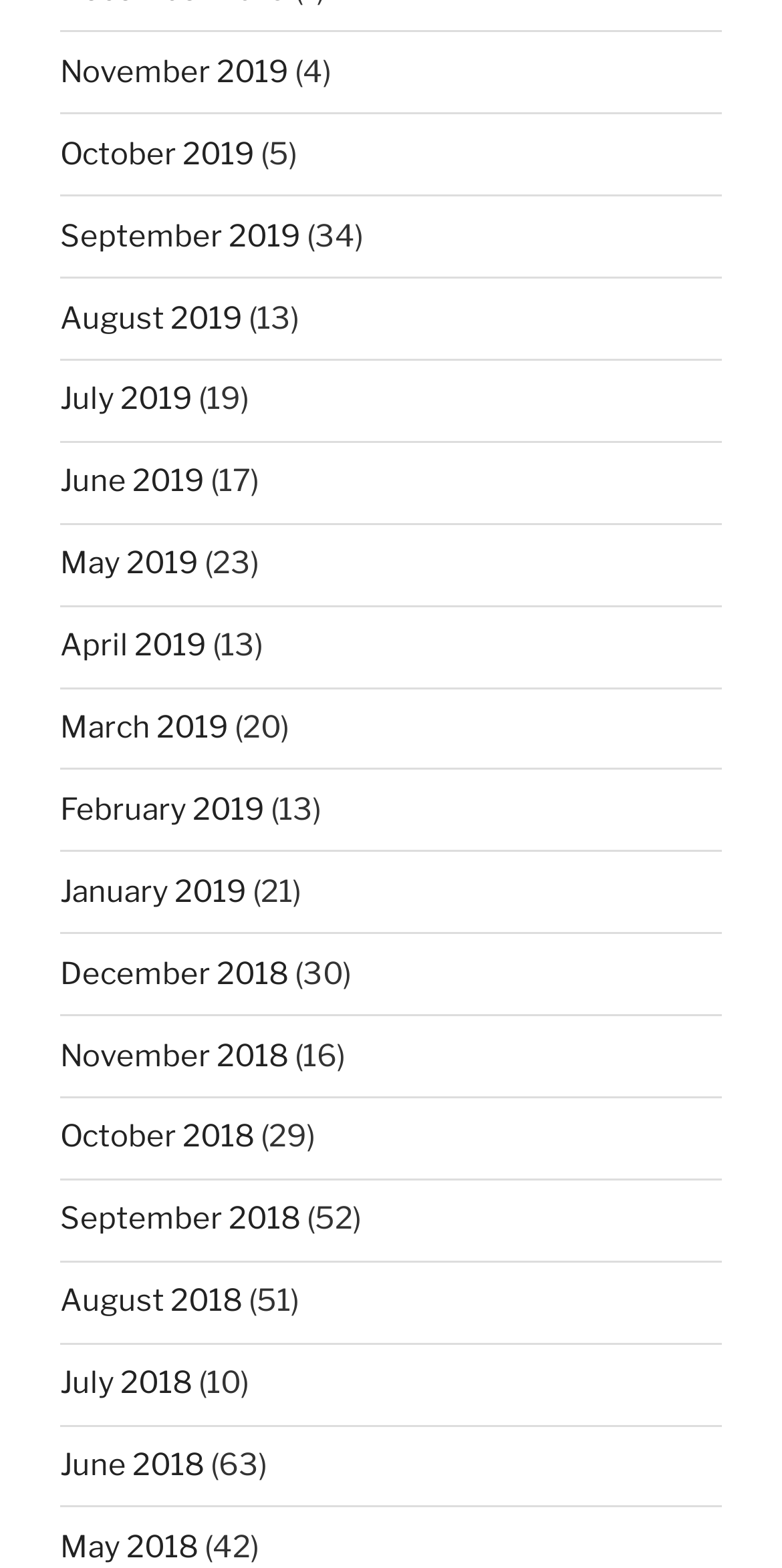Based on the visual content of the image, answer the question thoroughly: What is the earliest month listed?

I looked at the links on the webpage and found that the earliest month listed is 'December 2018', which is at the bottom of the list.